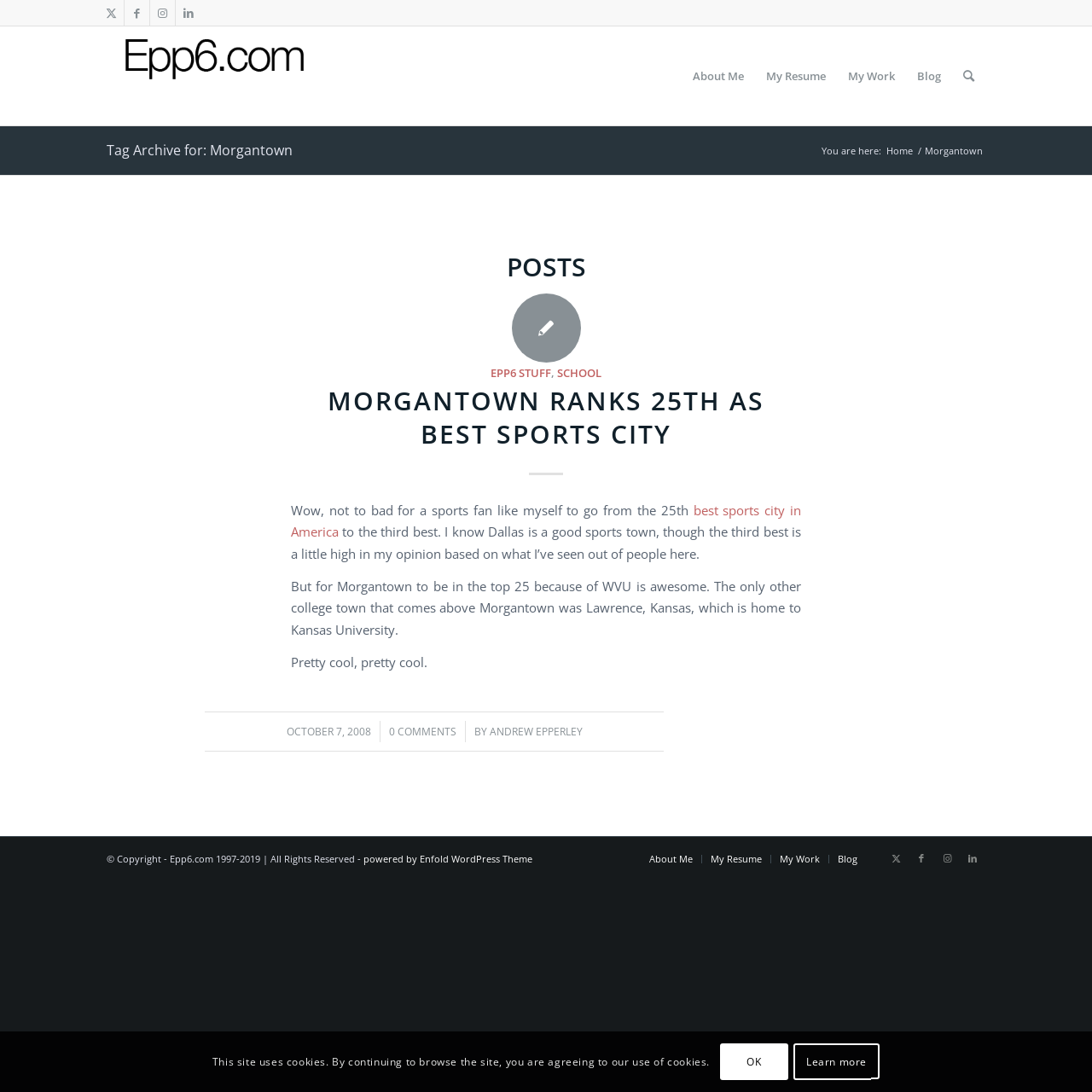What is the topic of the blog post?
Based on the image, answer the question with as much detail as possible.

The answer can be found by reading the heading 'MORGANTOWN RANKS 25TH AS BEST SPORTS CITY' and the surrounding text, which discusses Morgantown's ranking as a sports city.